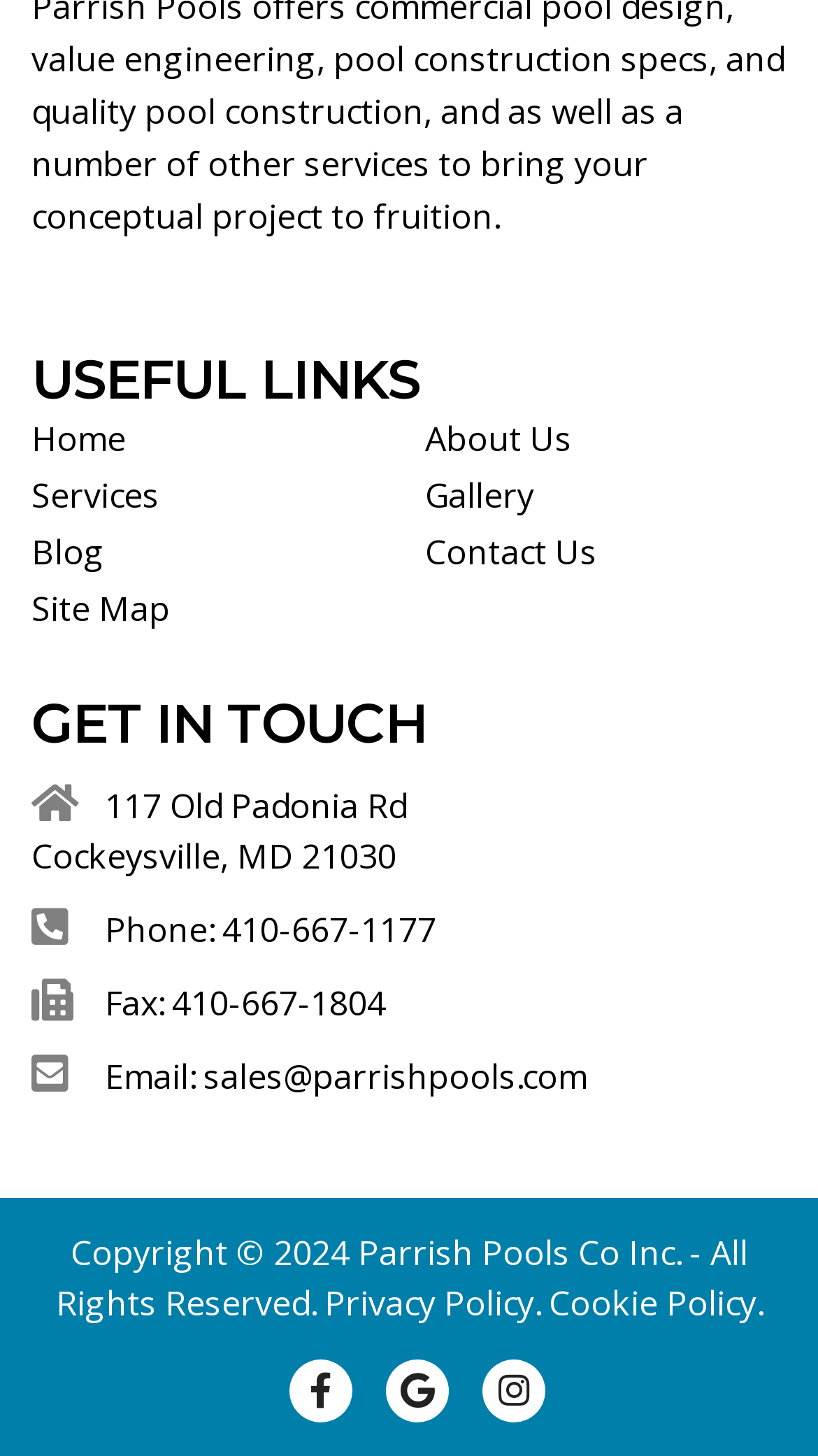Please provide the bounding box coordinates for the element that needs to be clicked to perform the instruction: "go to home page". The coordinates must consist of four float numbers between 0 and 1, formatted as [left, top, right, bottom].

[0.038, 0.286, 0.154, 0.317]